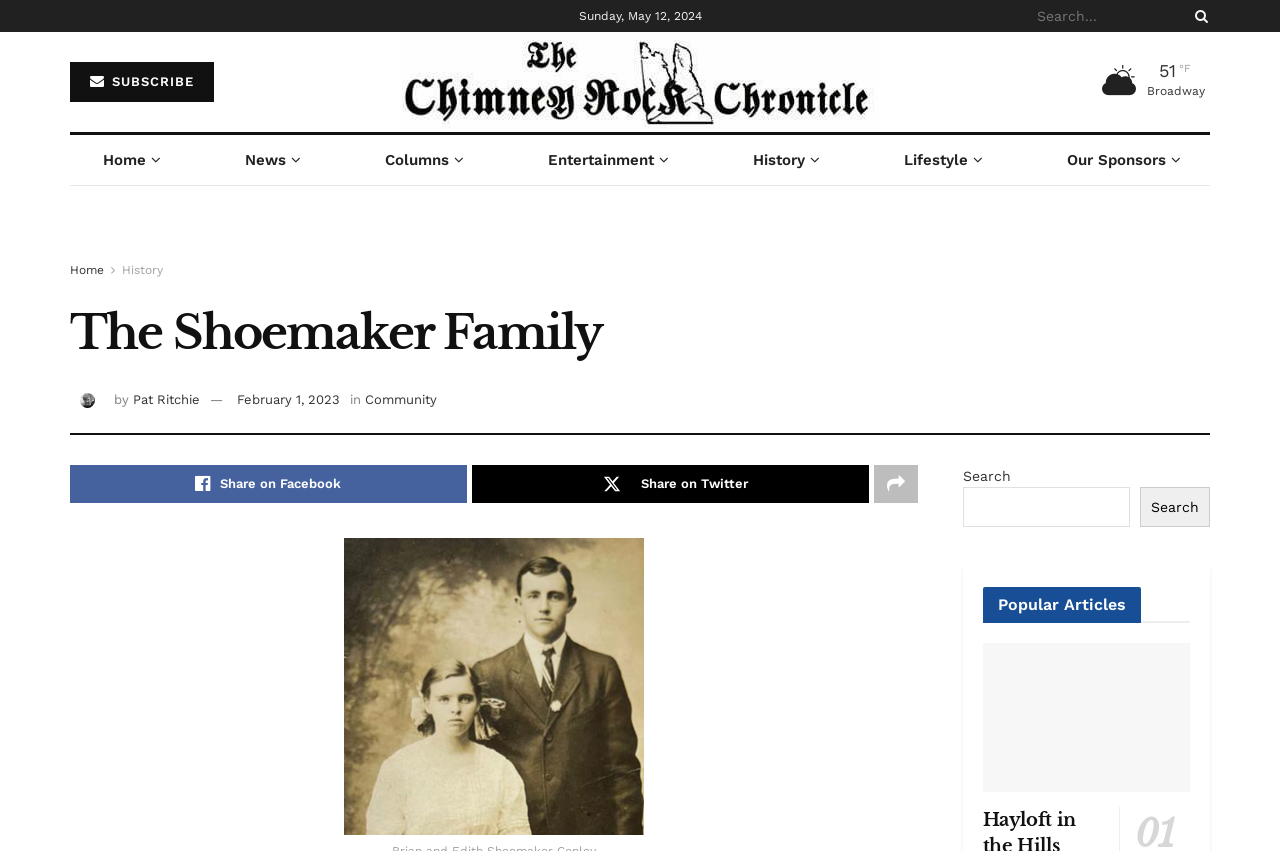Using the provided description: "aria-label="Search Button"", find the bounding box coordinates of the corresponding UI element. The output should be four float numbers between 0 and 1, in the format [left, top, right, bottom].

[0.925, 0.0, 0.945, 0.038]